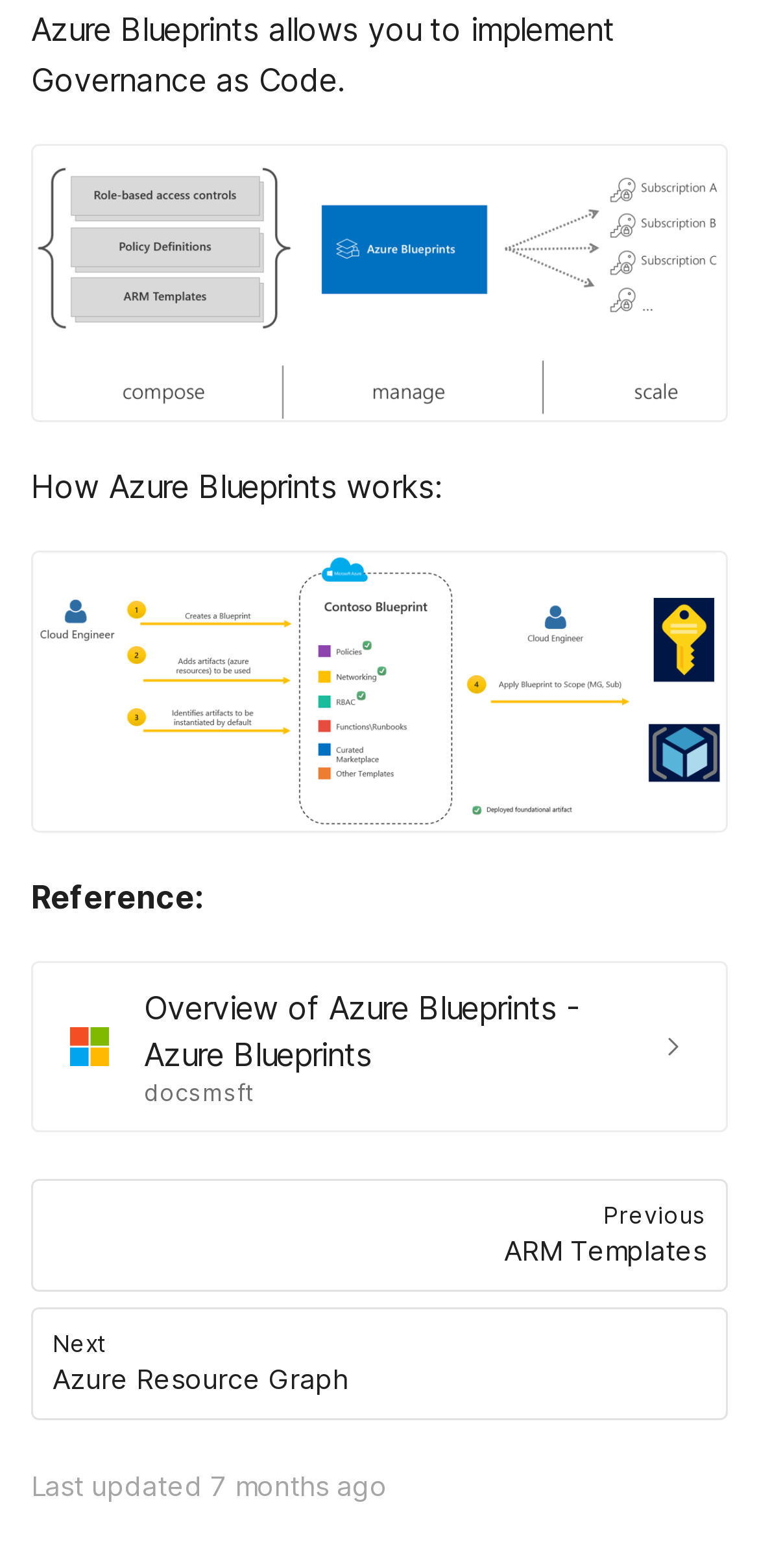Look at the image and give a detailed response to the following question: What is the date of the last update?

The webpage displays the last updated time as '11/16/2023, 12:14:10 AM' in the time element, which indicates the date of the last update.